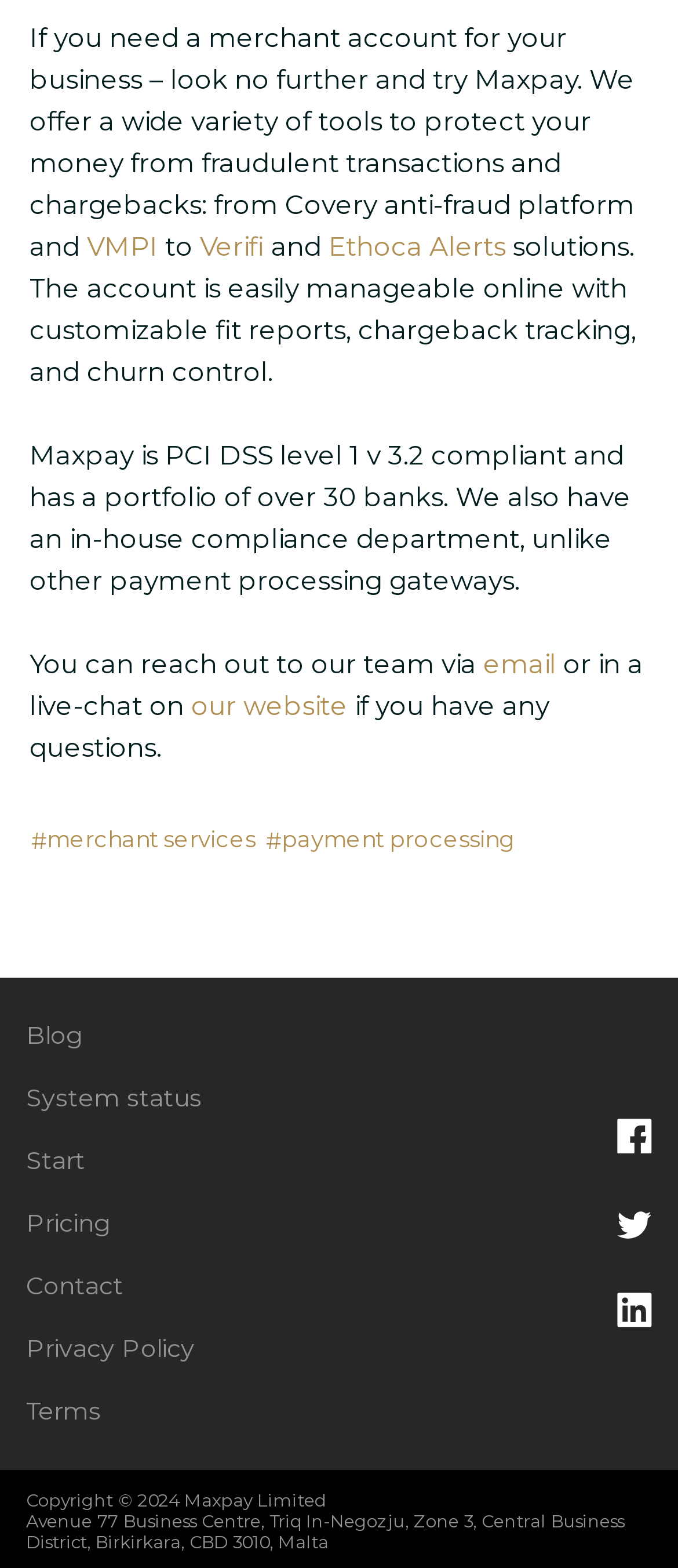Bounding box coordinates are given in the format (top-left x, top-left y, bottom-right x, bottom-right y). All values should be floating point numbers between 0 and 1. Provide the bounding box coordinate for the UI element described as: Verifi

[0.295, 0.146, 0.39, 0.167]